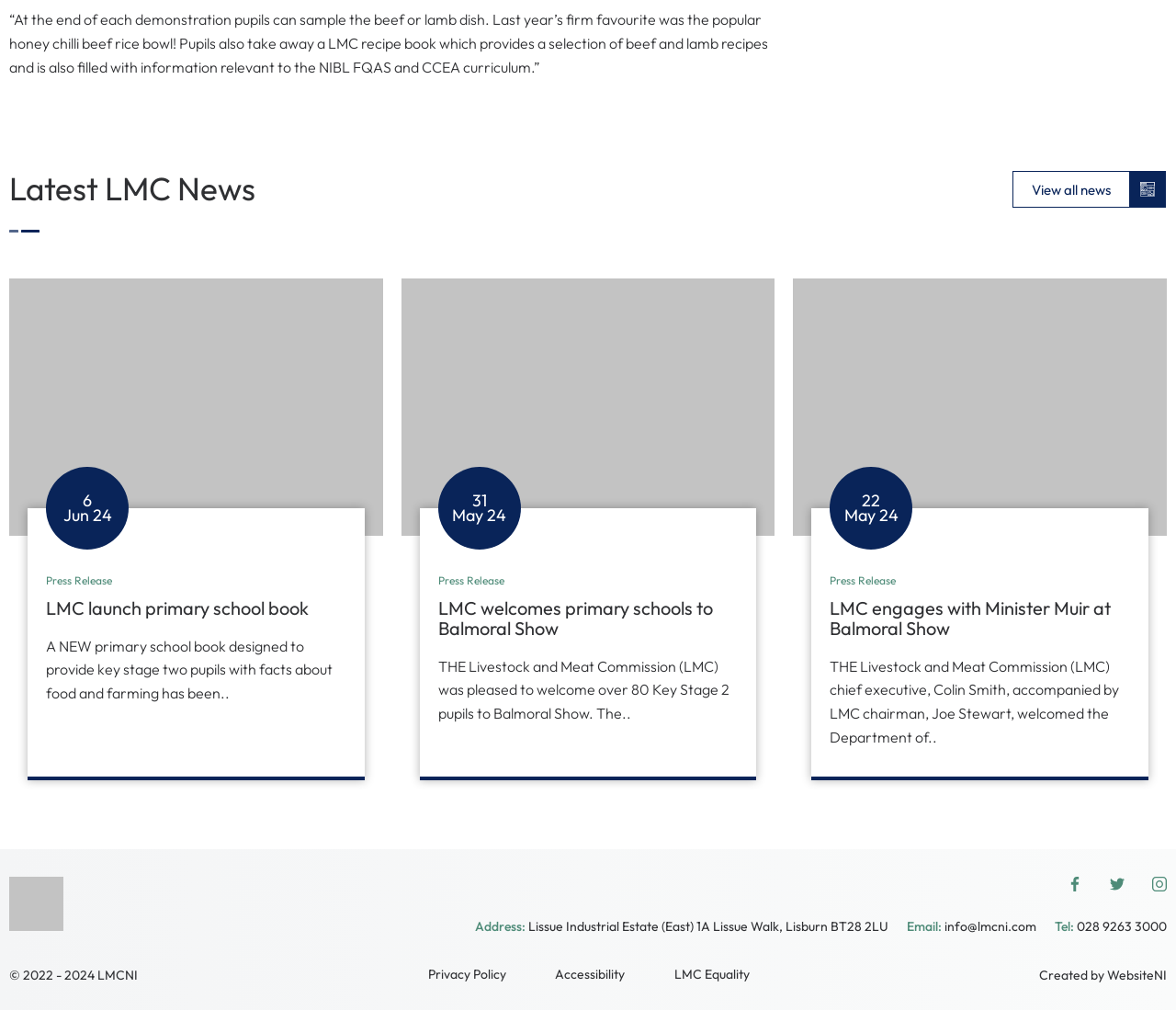Locate the bounding box coordinates of the element's region that should be clicked to carry out the following instruction: "Call LMC". The coordinates need to be four float numbers between 0 and 1, i.e., [left, top, right, bottom].

[0.916, 0.909, 0.992, 0.926]